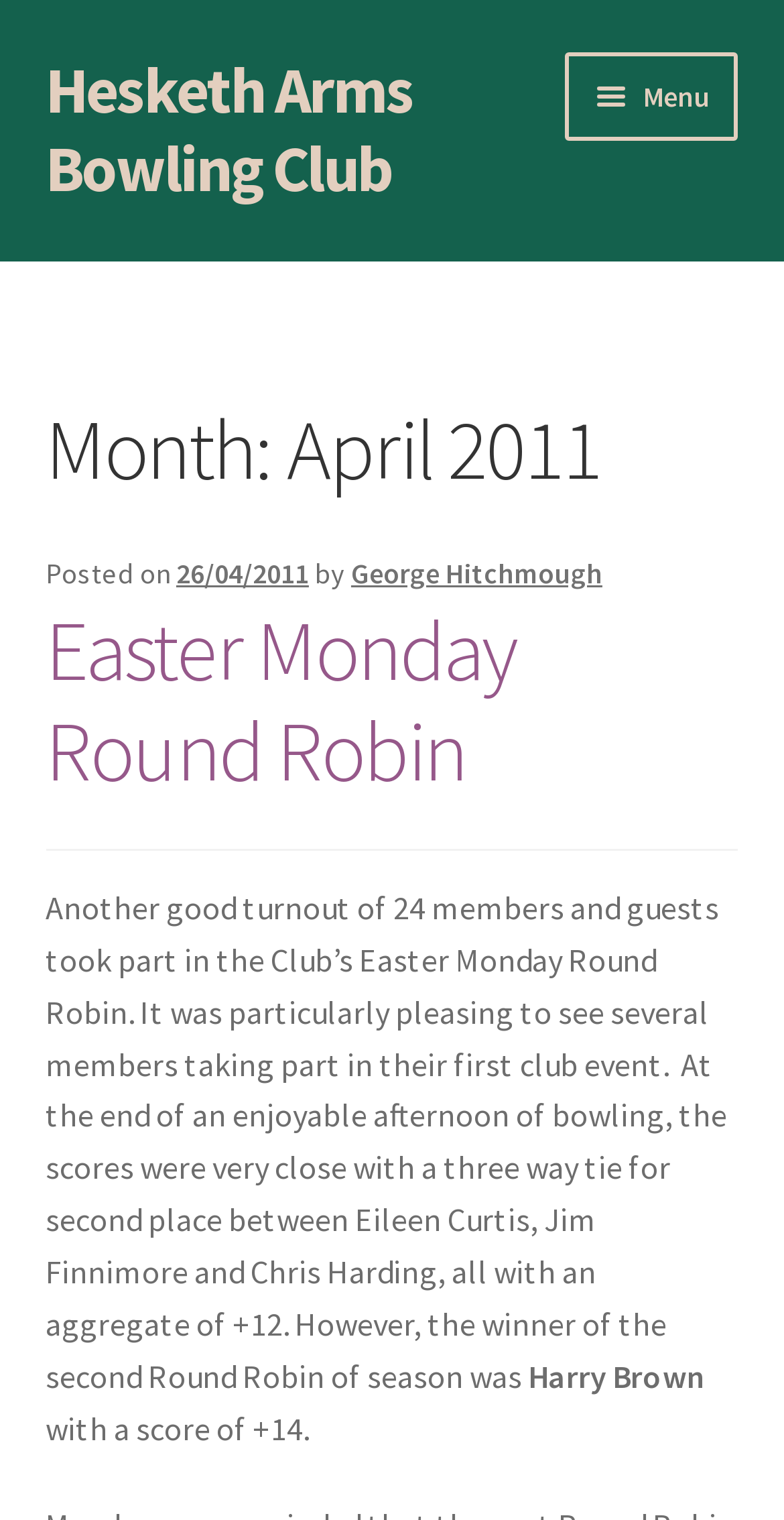Articulate a complete and detailed caption of the webpage elements.

The webpage is about Hesketh Arms Bowling Club, specifically showcasing events and news from April 2011. At the top, there are two "Skip to" links, one for navigation and one for content, followed by a link to the club's homepage. 

Below these links, there is a primary navigation menu with a "Menu" button that expands to reveal various links, including "Home", "About", "Application Form", "Blog", and others. These links are aligned horizontally and take up most of the width of the page.

Underneath the navigation menu, there is a header section with a title "Month: April 2011" and a subheading "Posted on 26/04/2011 by George Hitchmough". This section also contains a heading "Easter Monday Round Robin" with a link to the same title.

The main content of the page is a news article about the Easter Monday Round Robin event, which took place at the club. The article describes the event, mentioning the number of participants and the winners, including Harry Brown who scored +14. The text is divided into paragraphs and spans most of the page's width.